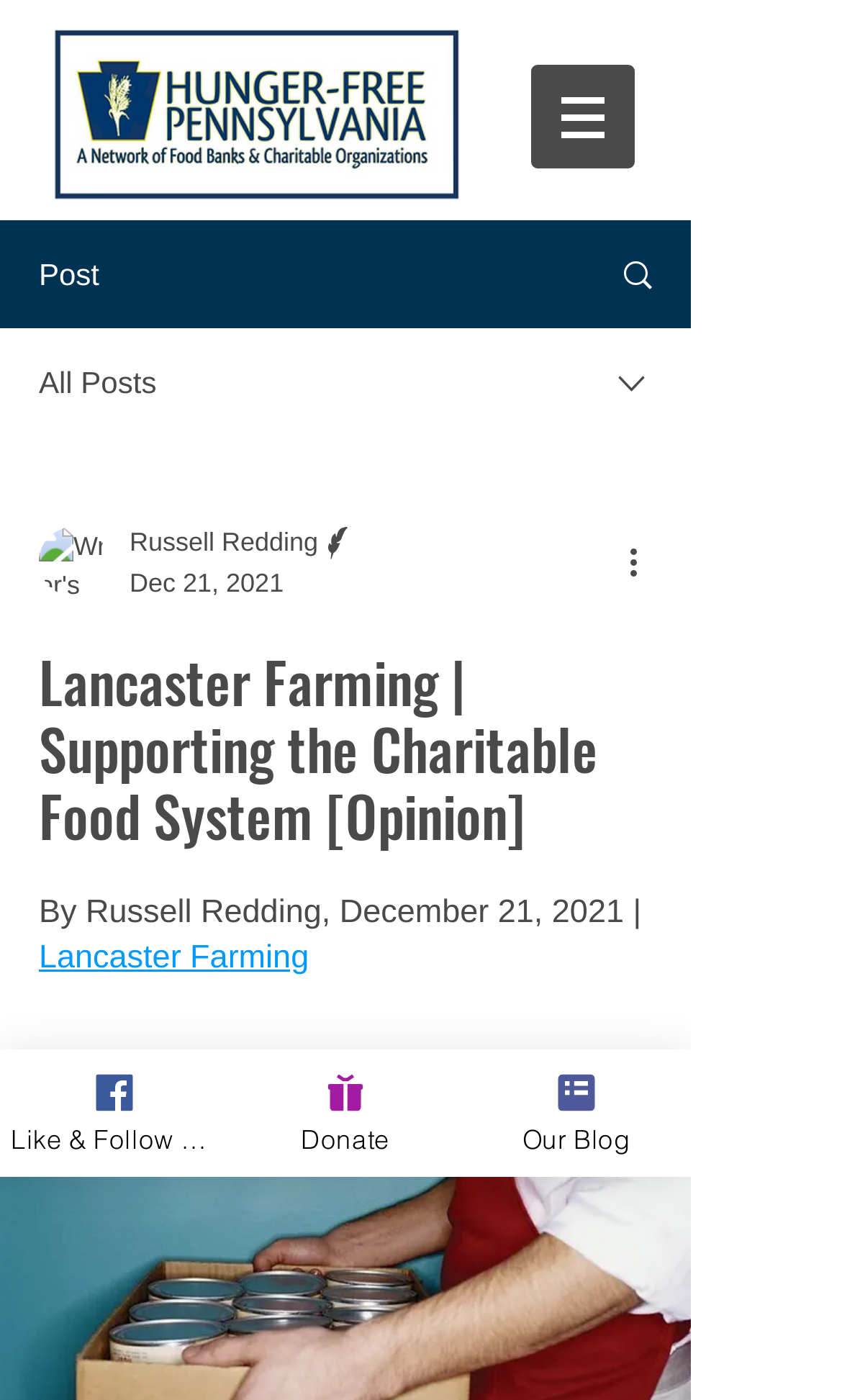Provide the bounding box coordinates of the HTML element described as: "Our Blog". The bounding box coordinates should be four float numbers between 0 and 1, i.e., [left, top, right, bottom].

[0.547, 0.75, 0.821, 0.841]